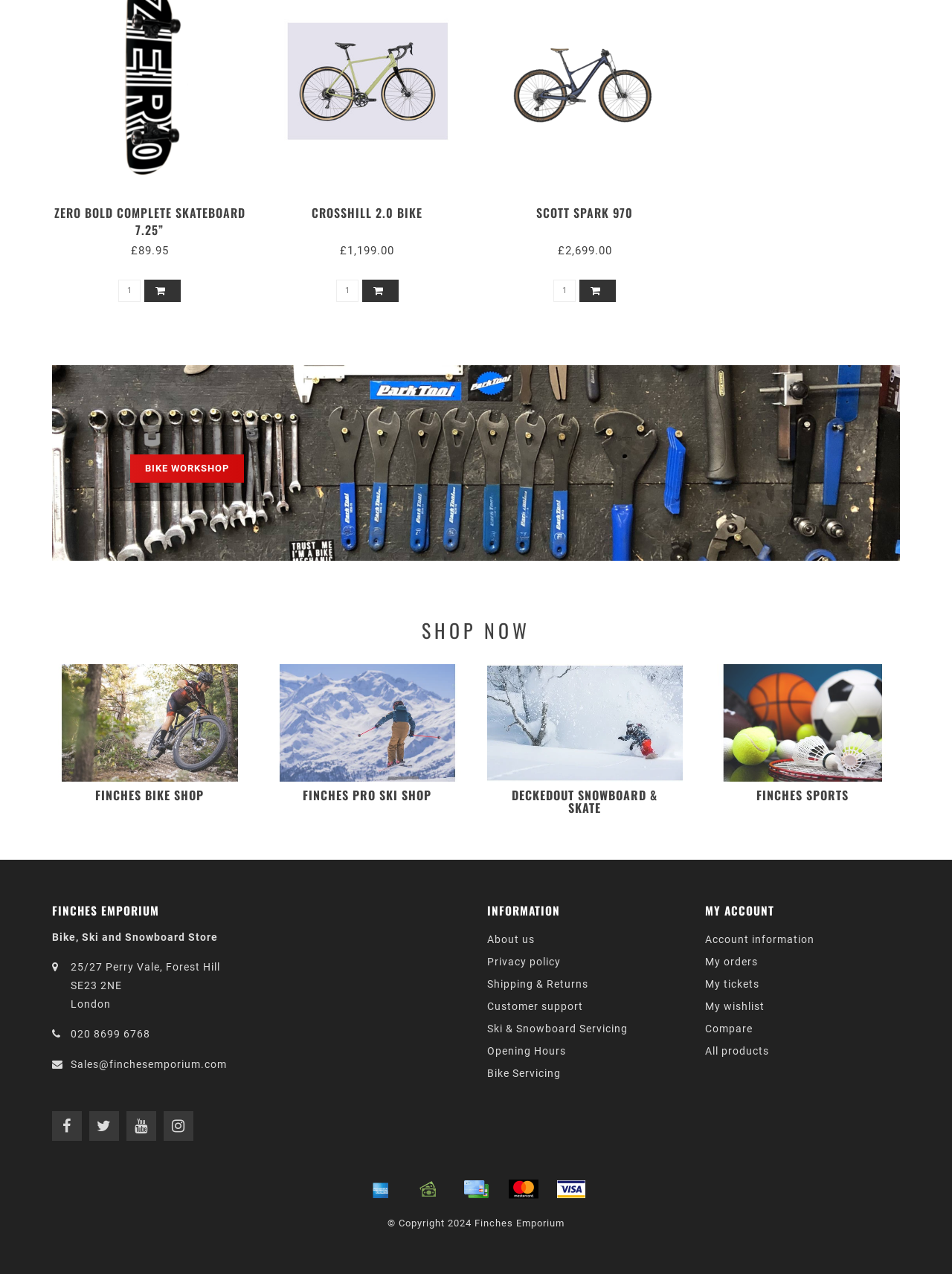What is the copyright year of Finches Emporium?
Examine the screenshot and reply with a single word or phrase.

2024